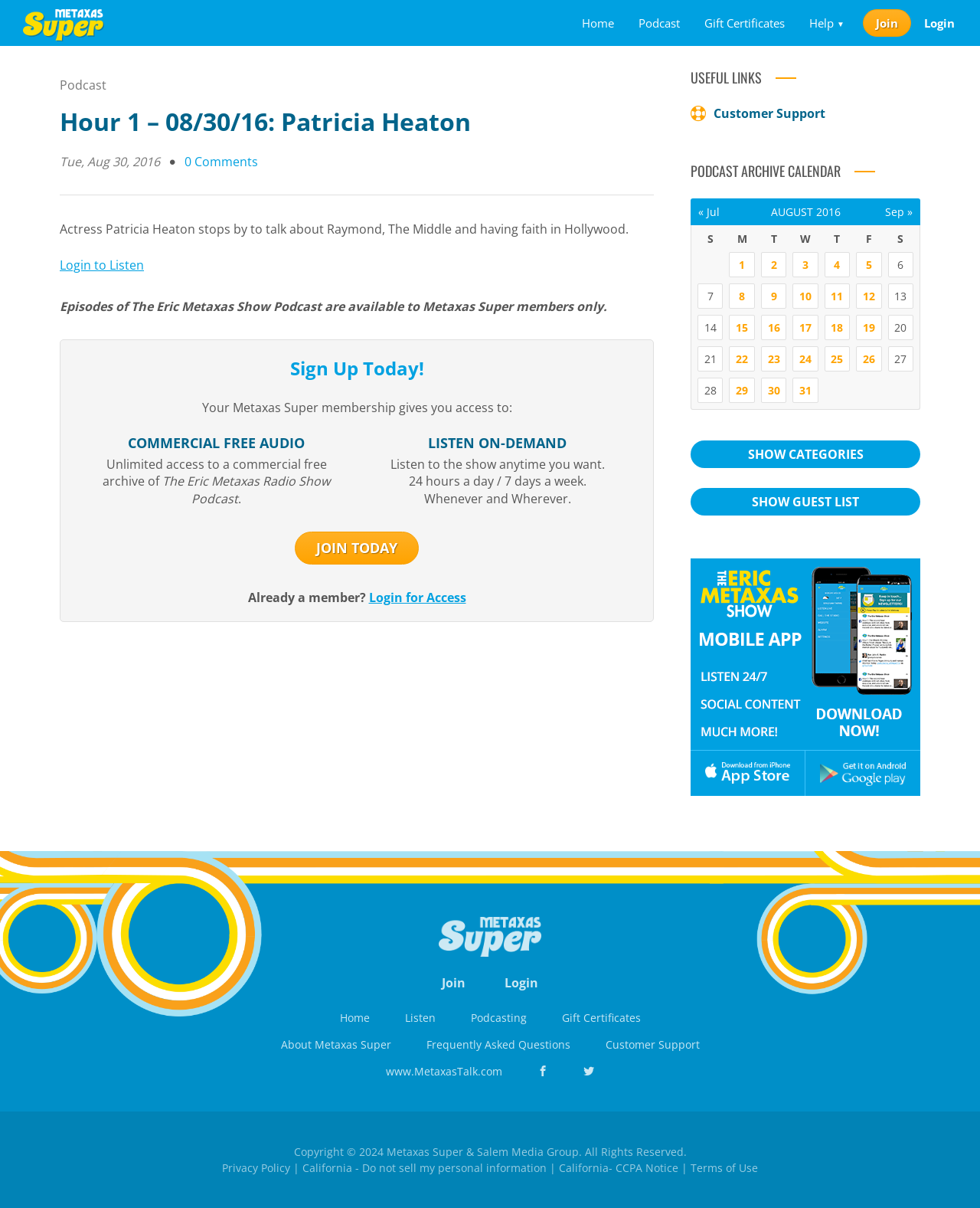Locate the bounding box coordinates of the element that should be clicked to execute the following instruction: "Listen to the podcast by clicking 'Login to Listen'".

[0.061, 0.212, 0.147, 0.226]